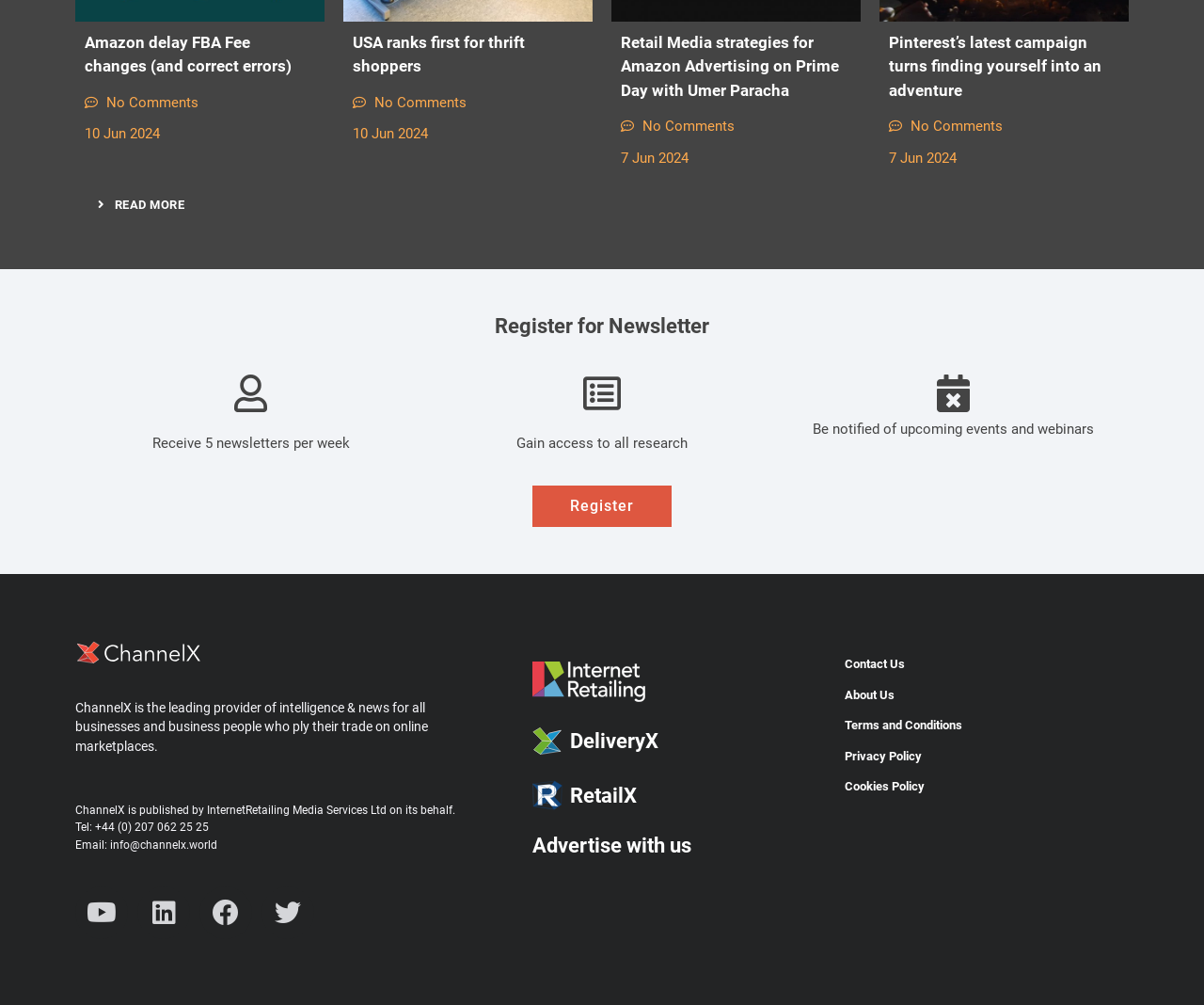Using the element description provided, determine the bounding box coordinates in the format (top-left x, top-left y, bottom-right x, bottom-right y). Ensure that all values are floating point numbers between 0 and 1. Element description: Advertise with us

[0.426, 0.819, 0.67, 0.864]